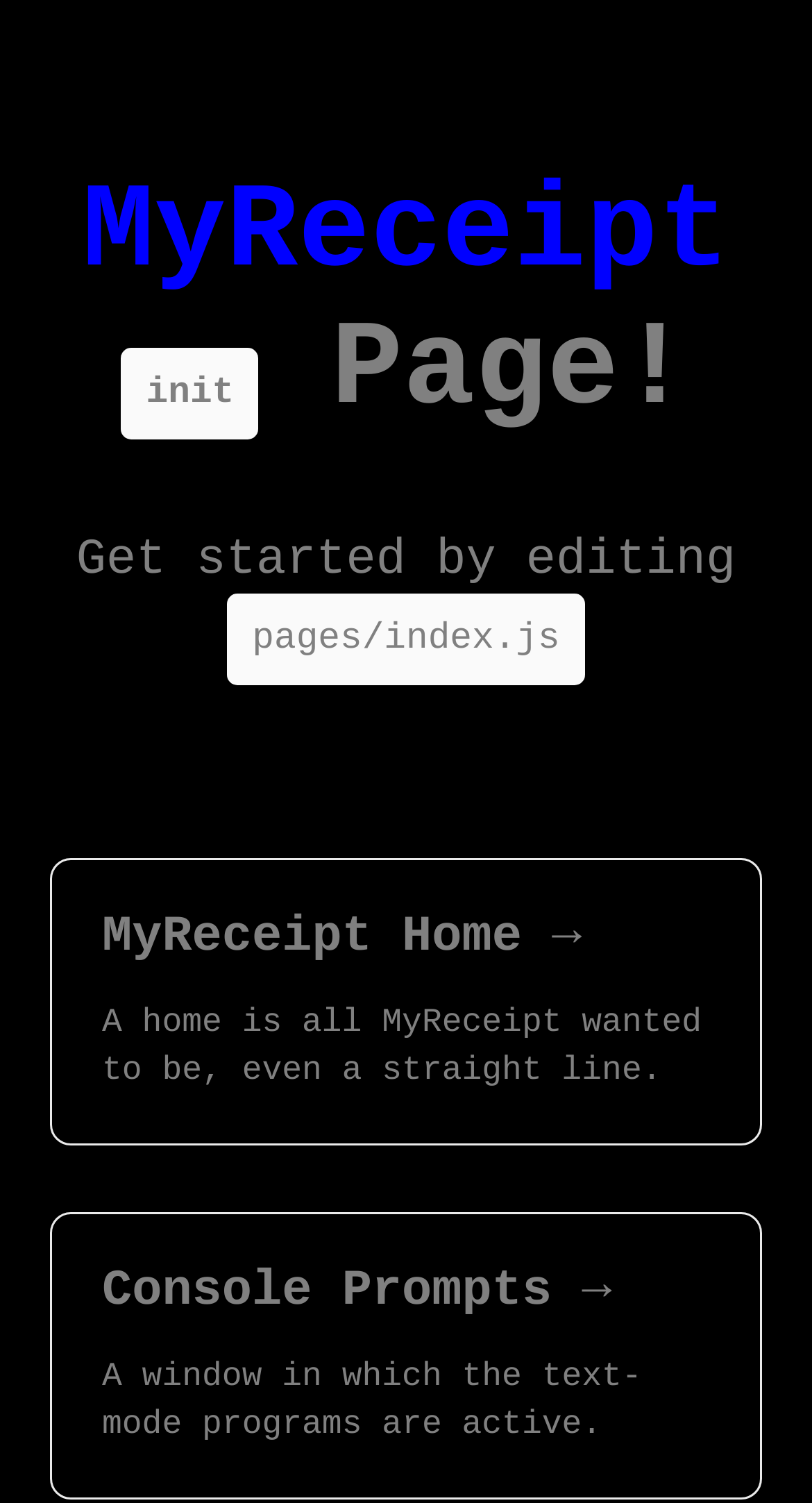Give a detailed account of the webpage, highlighting key information.

The webpage is titled "MyReceipt: Initialization Page!" and is focused on initializing and controlling processes. At the top of the page, there is a heading "MyReceipt init Page!" with a link to "MyReceipt" situated below it. 

Below the heading, there is a static text "Get started by editing" followed by another static text "pages/index.js" positioned to its right. 

Further down the page, there are two links: "MyReceipt Home → A home is all MyReceipt wanted to be, even a straight line." and "Console Prompts → A window in which the text-mode programs are active." The first link has a heading "MyReceipt Home →" and the second link has a heading "Console Prompts →". These links are stacked vertically, with the "MyReceipt Home" link situated above the "Console Prompts" link.